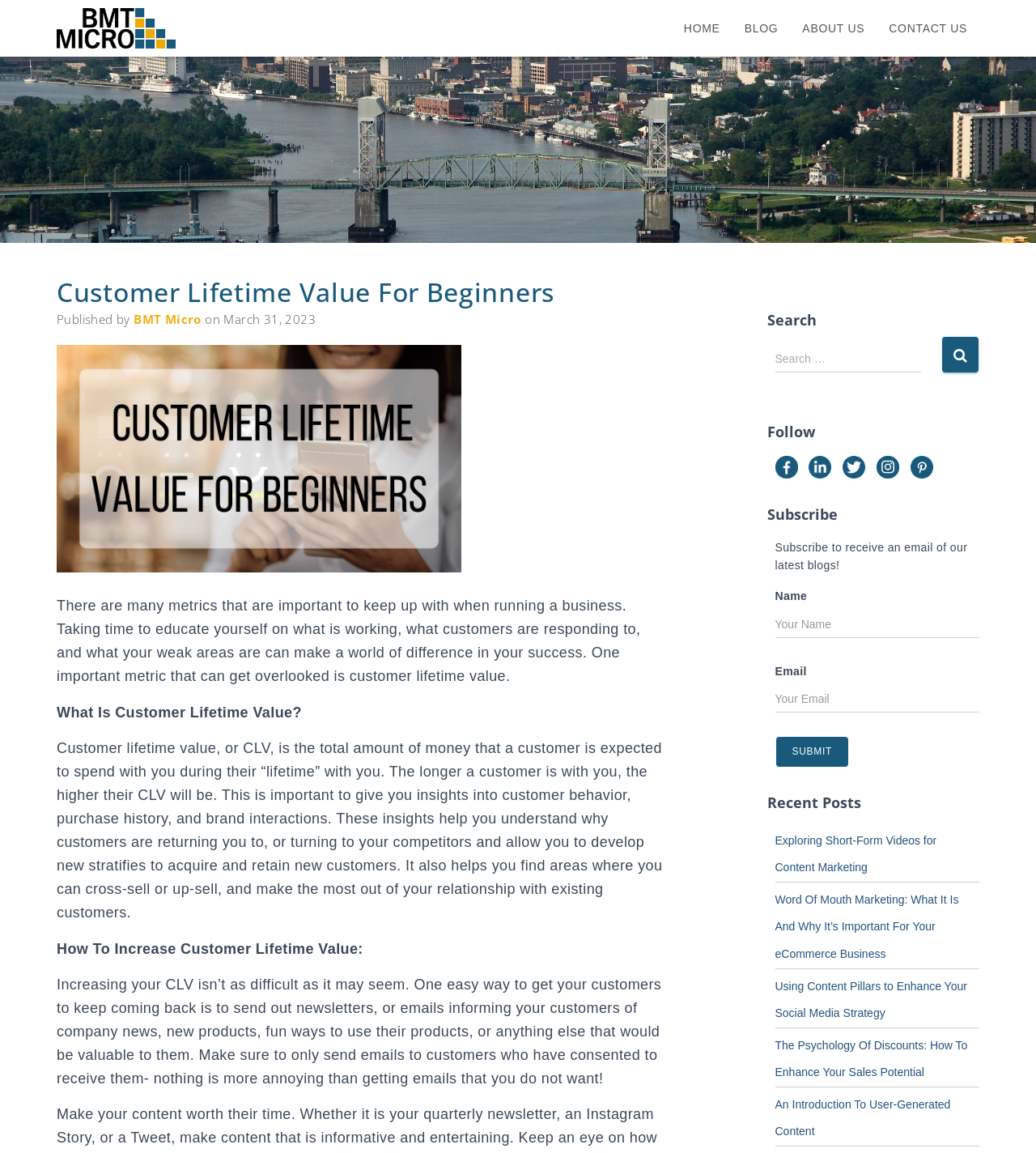Could you please study the image and provide a detailed answer to the question:
What is the purpose of the search bar?

The search bar is located at the top of the webpage, and it allows users to search for specific blog posts or topics. The placeholder text 'Search for:' suggests that users can enter keywords or phrases to find relevant articles.